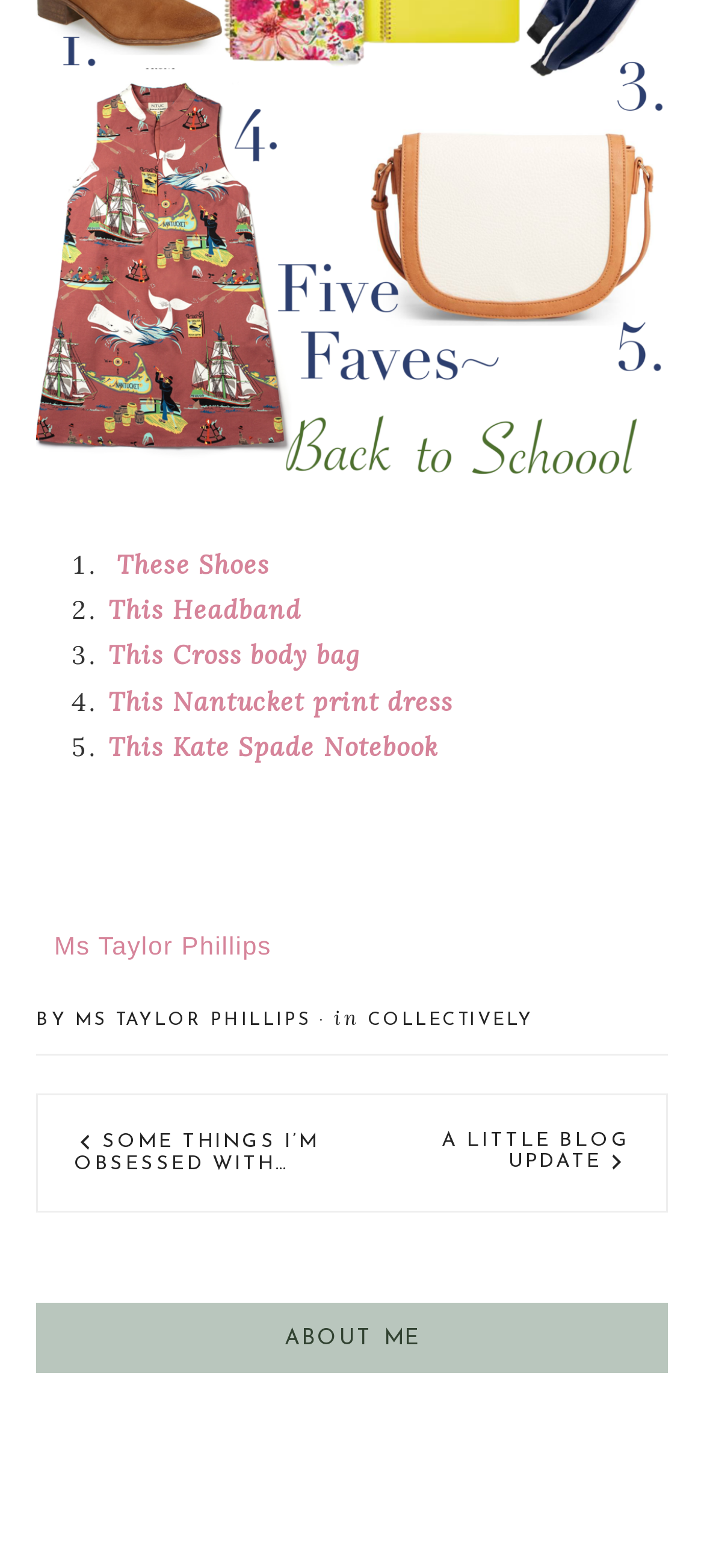Please determine the bounding box coordinates of the section I need to click to accomplish this instruction: "Learn more about 'MS TAYLOR PHILLIPS'".

[0.106, 0.645, 0.442, 0.658]